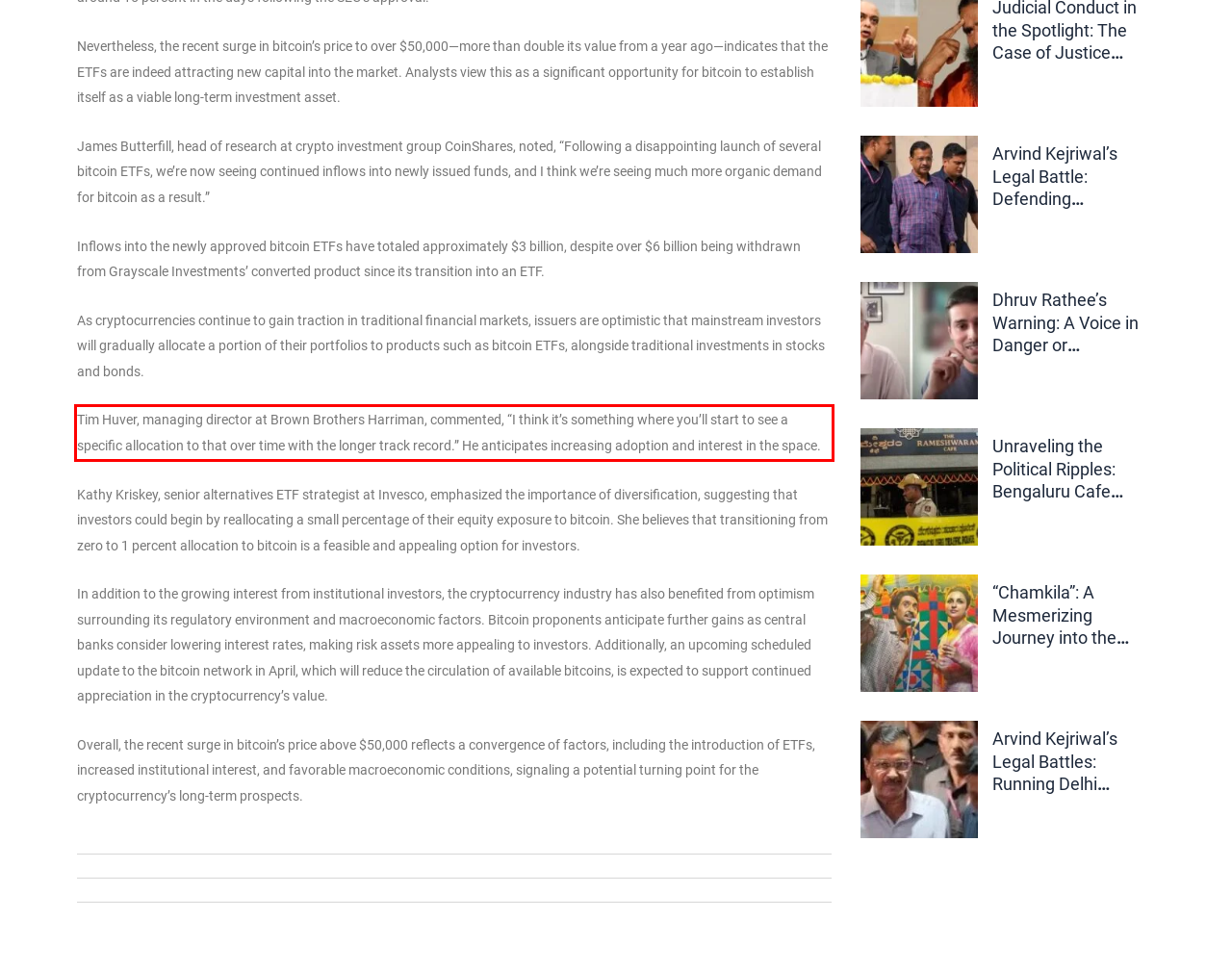Given a webpage screenshot, identify the text inside the red bounding box using OCR and extract it.

Tim Huver, managing director at Brown Brothers Harriman, commented, “I think it’s something where you’ll start to see a specific allocation to that over time with the longer track record.” He anticipates increasing adoption and interest in the space.